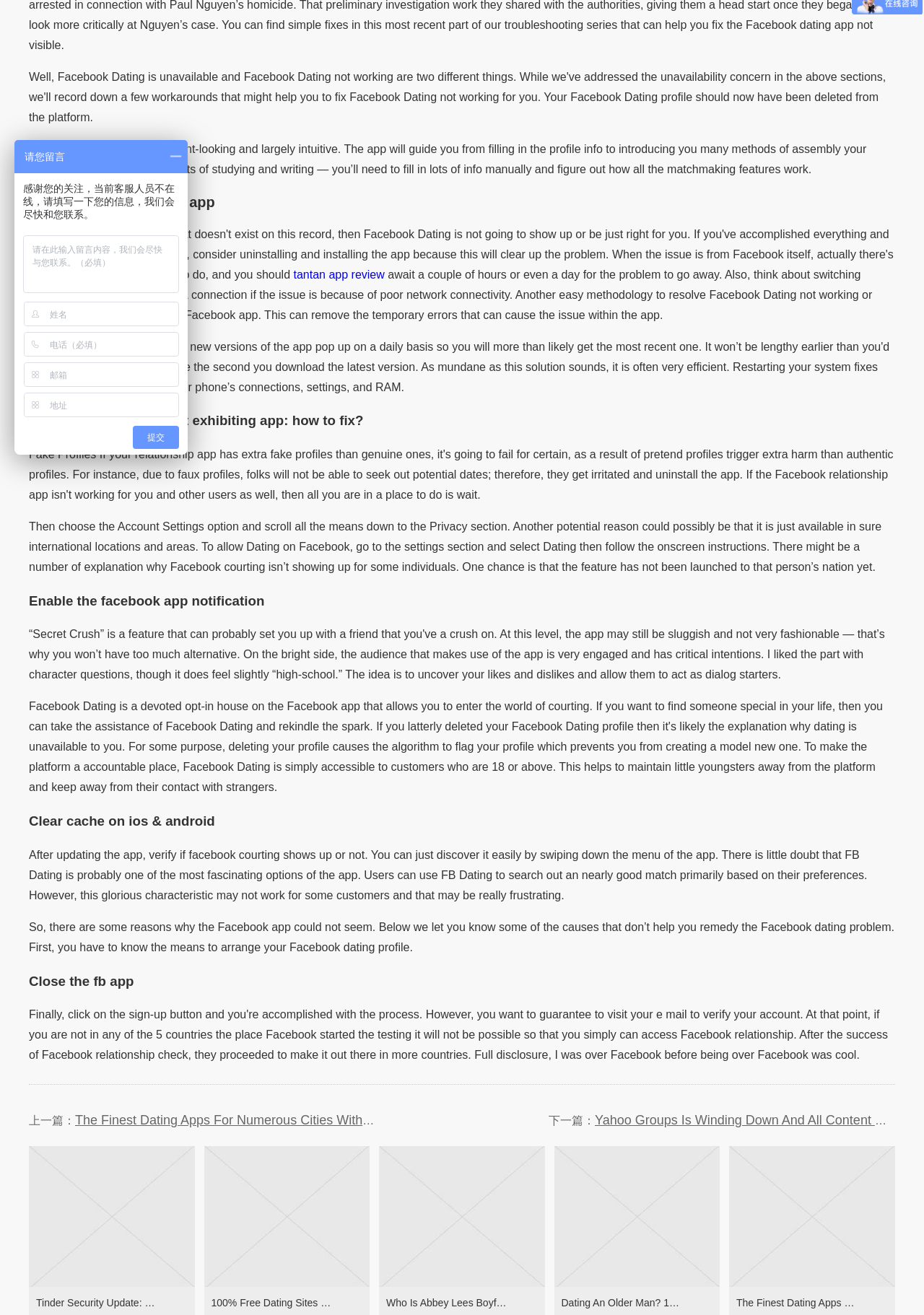Provide the bounding box coordinates of the HTML element described as: "tantan app review". The bounding box coordinates should be four float numbers between 0 and 1, i.e., [left, top, right, bottom].

[0.318, 0.204, 0.416, 0.213]